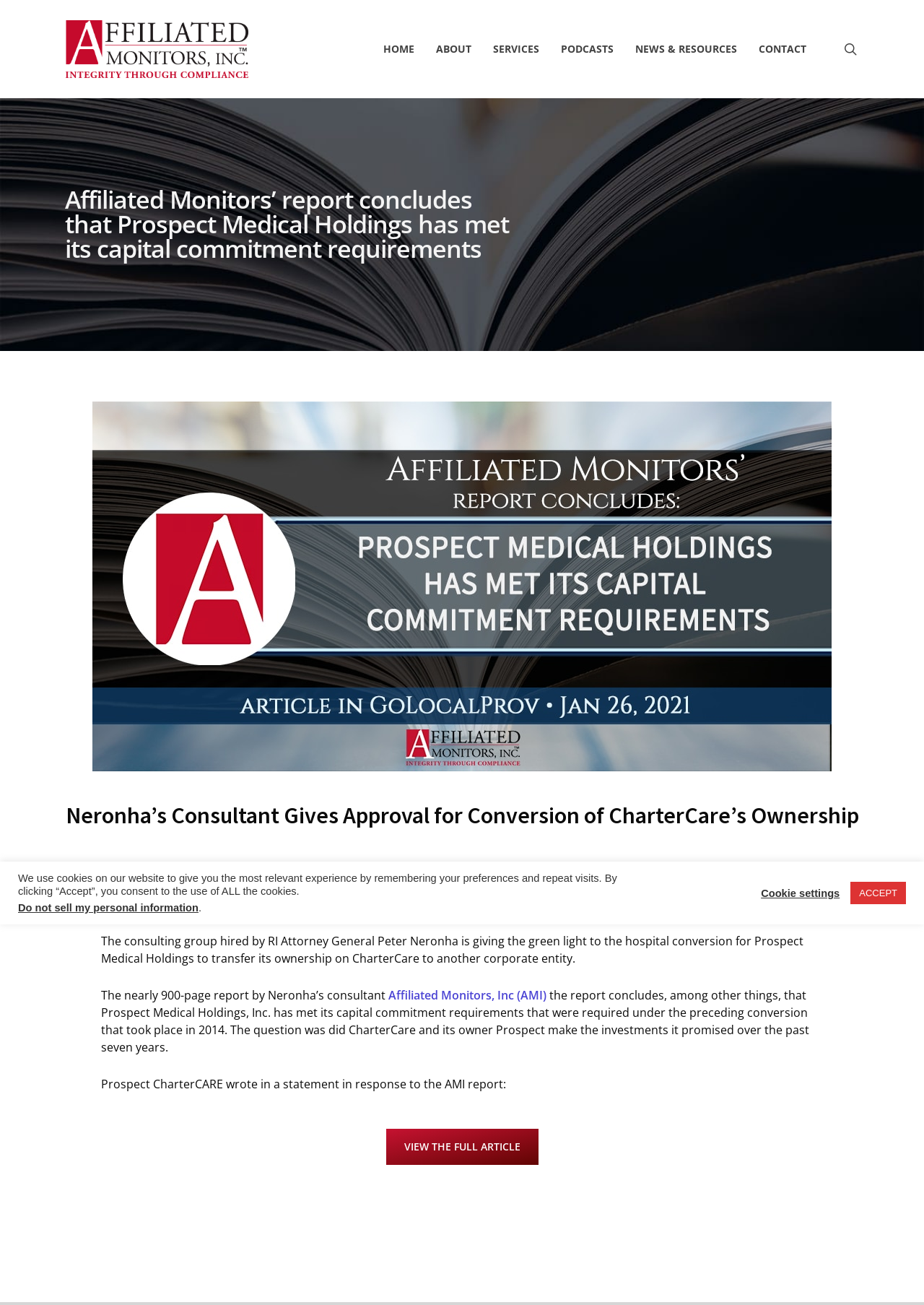Bounding box coordinates are specified in the format (top-left x, top-left y, bottom-right x, bottom-right y). All values are floating point numbers bounded between 0 and 1. Please provide the bounding box coordinate of the region this sentence describes: Cookie settings

[0.824, 0.679, 0.909, 0.689]